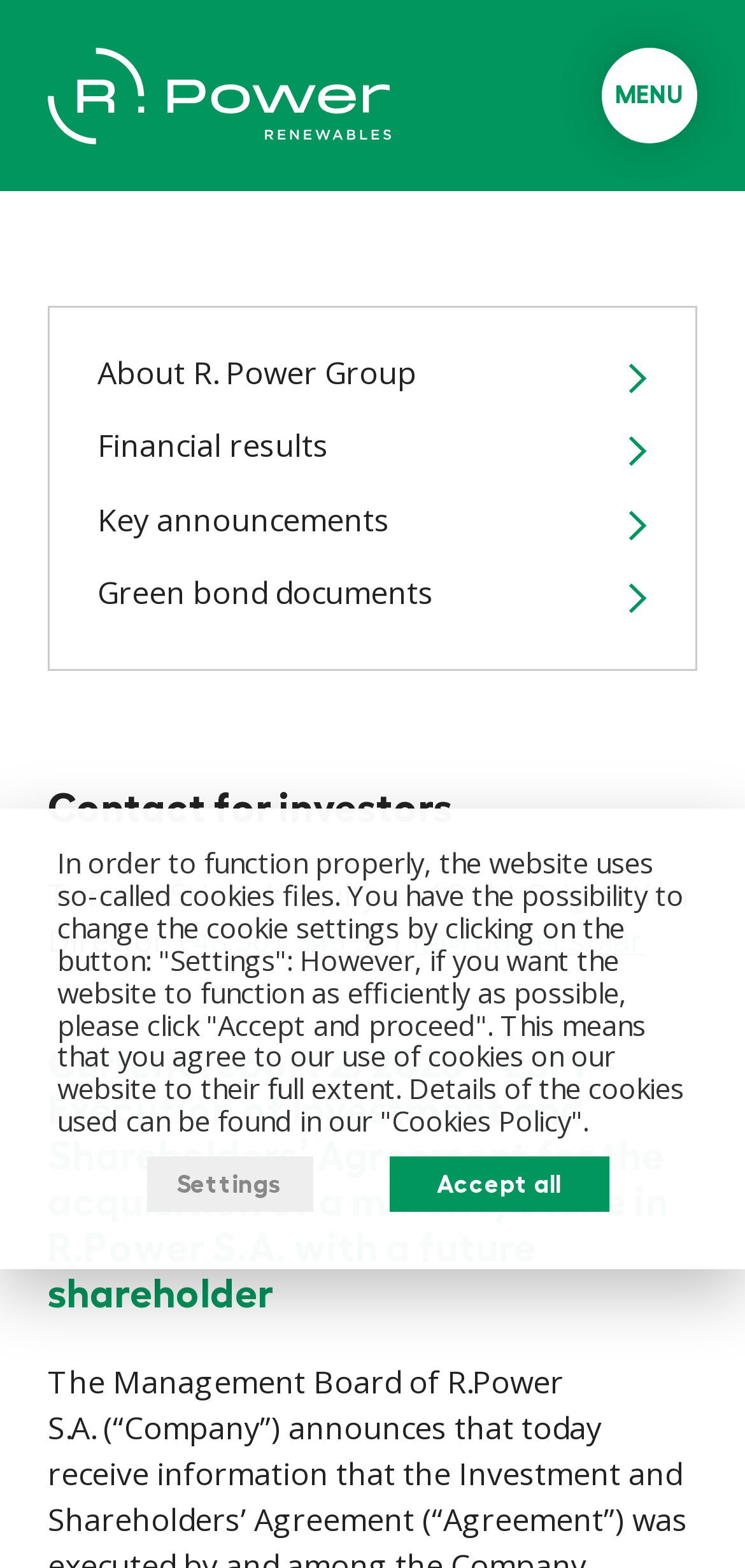What is the purpose of the 'Settings' button?
Using the visual information, answer the question in a single word or phrase.

Change cookie settings